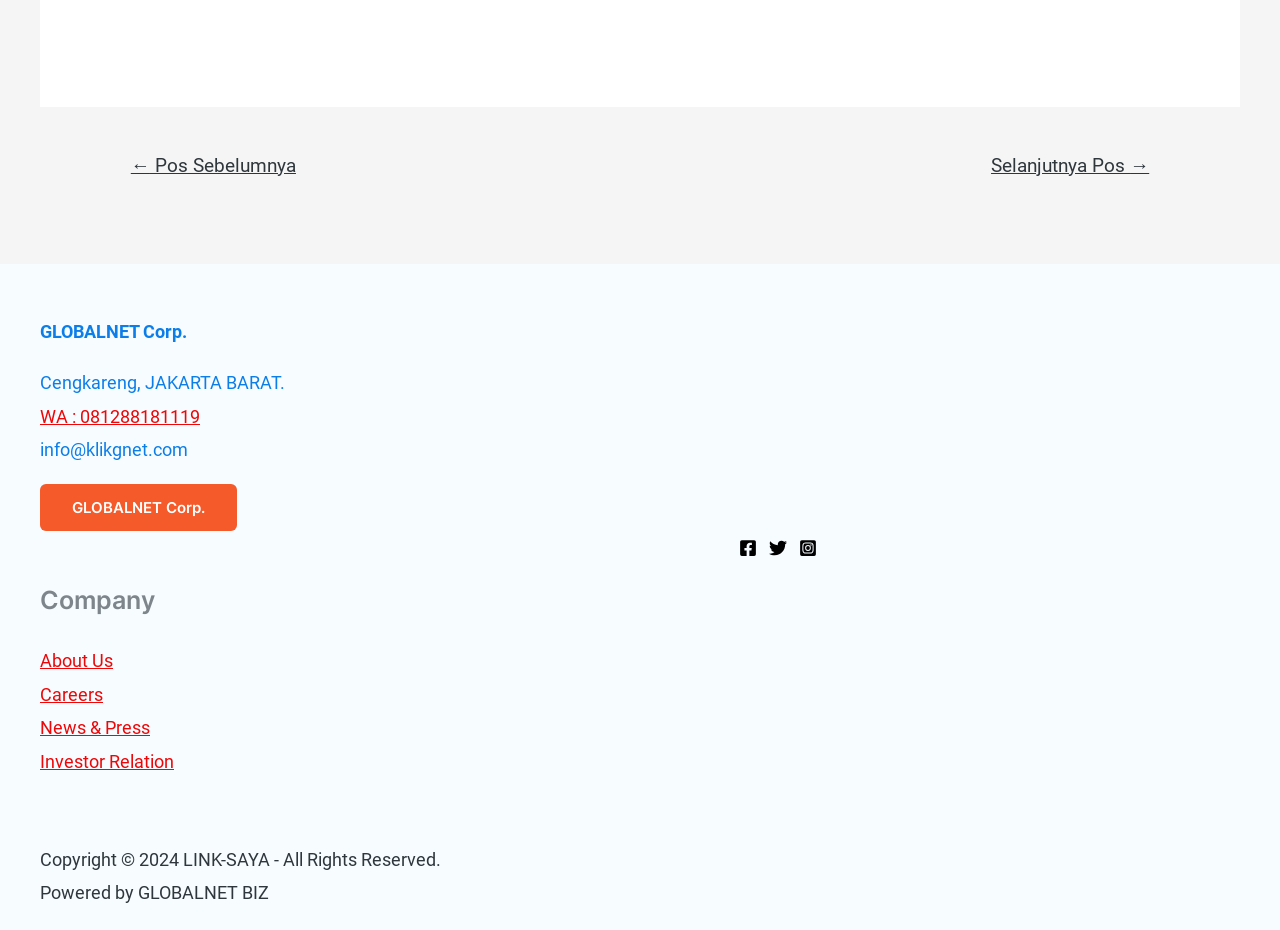How many navigation links are there in the 'Company' section?
Use the information from the image to give a detailed answer to the question.

I counted the number of navigation links in the 'Company' section by looking at the link elements in the navigation section with the ID 'Company'. I found four links, corresponding to 'About Us', 'Careers', 'News & Press', and 'Investor Relation'.